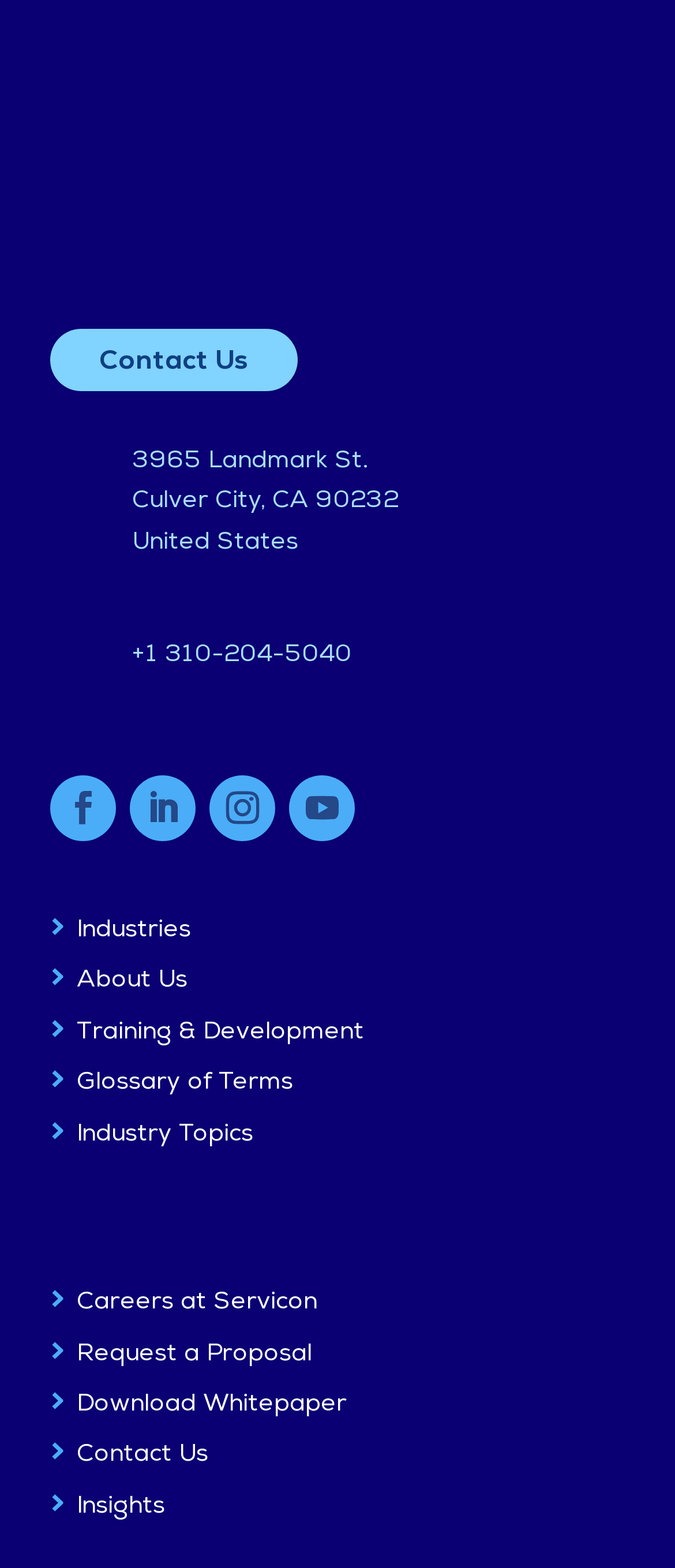Determine the bounding box of the UI element mentioned here: "Training & Development". The coordinates must be in the format [left, top, right, bottom] with values ranging from 0 to 1.

[0.113, 0.651, 0.539, 0.666]